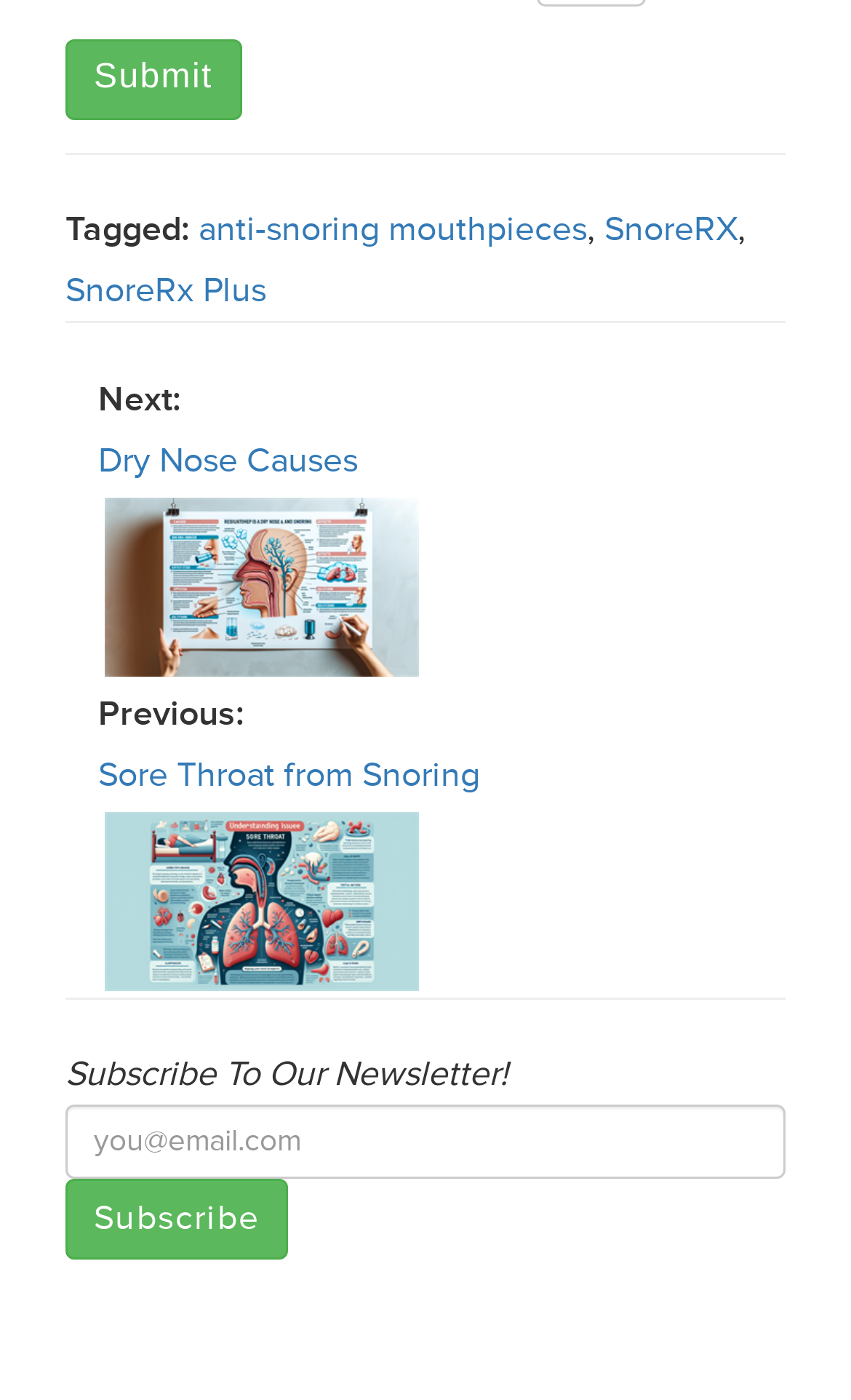Provide your answer in a single word or phrase: 
What is the purpose of the button at the top?

Submit